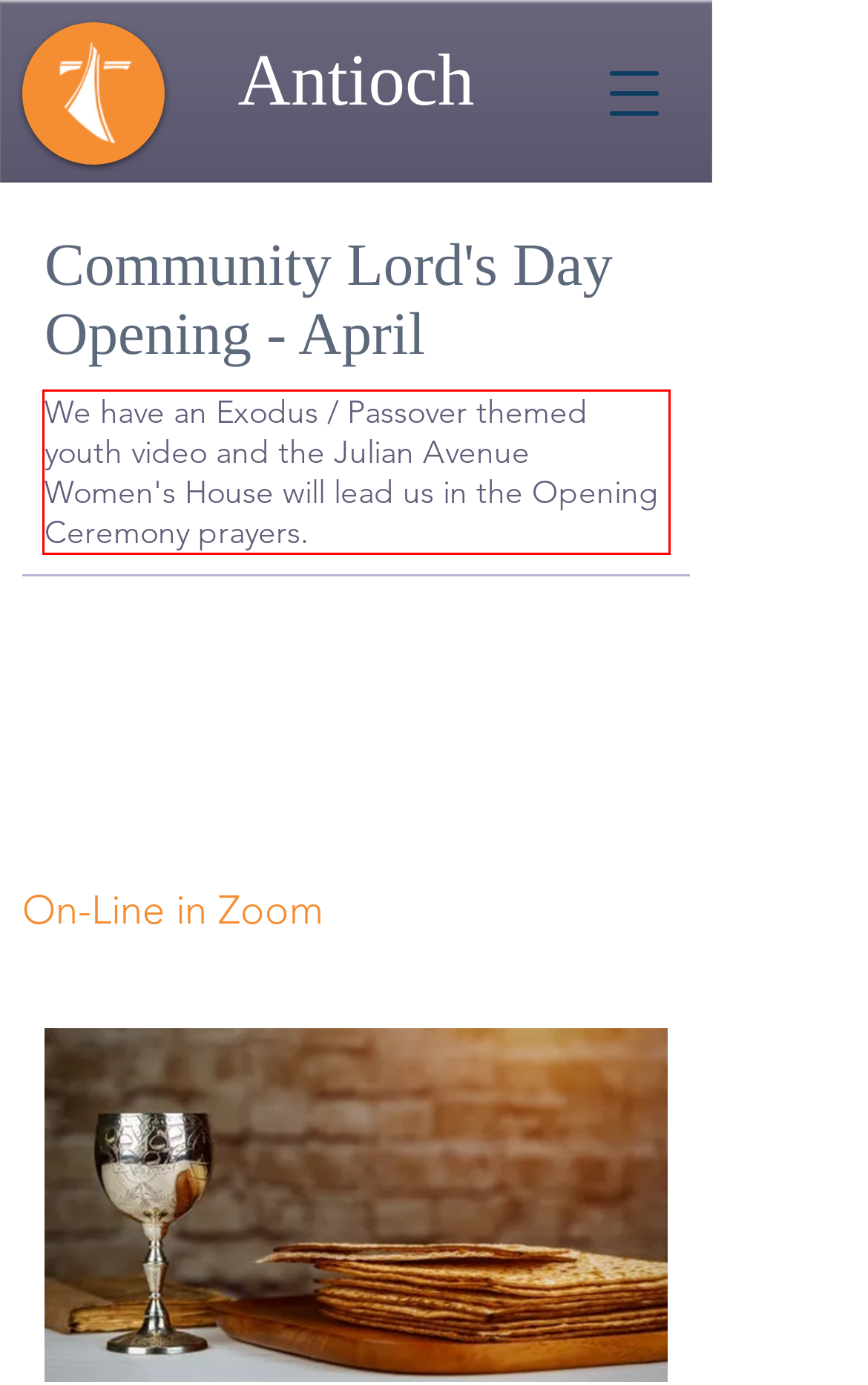Locate the red bounding box in the provided webpage screenshot and use OCR to determine the text content inside it.

We have an Exodus / Passover themed youth video and the Julian Avenue Women's House will lead us in the Opening Ceremony prayers.